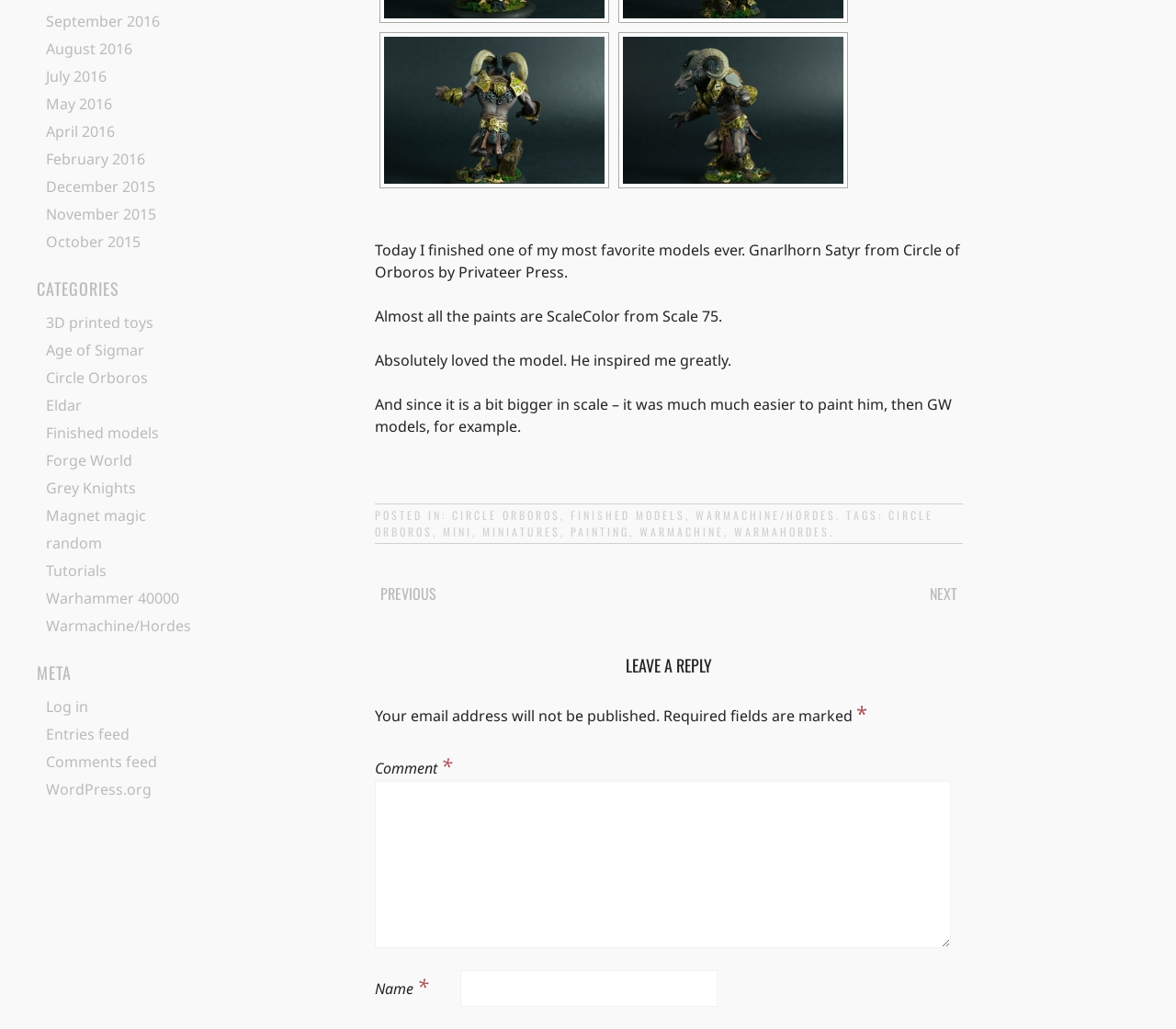Please locate the bounding box coordinates of the element that should be clicked to achieve the given instruction: "Click on the 'CIRCLE ORBOROS' link".

[0.384, 0.493, 0.477, 0.508]